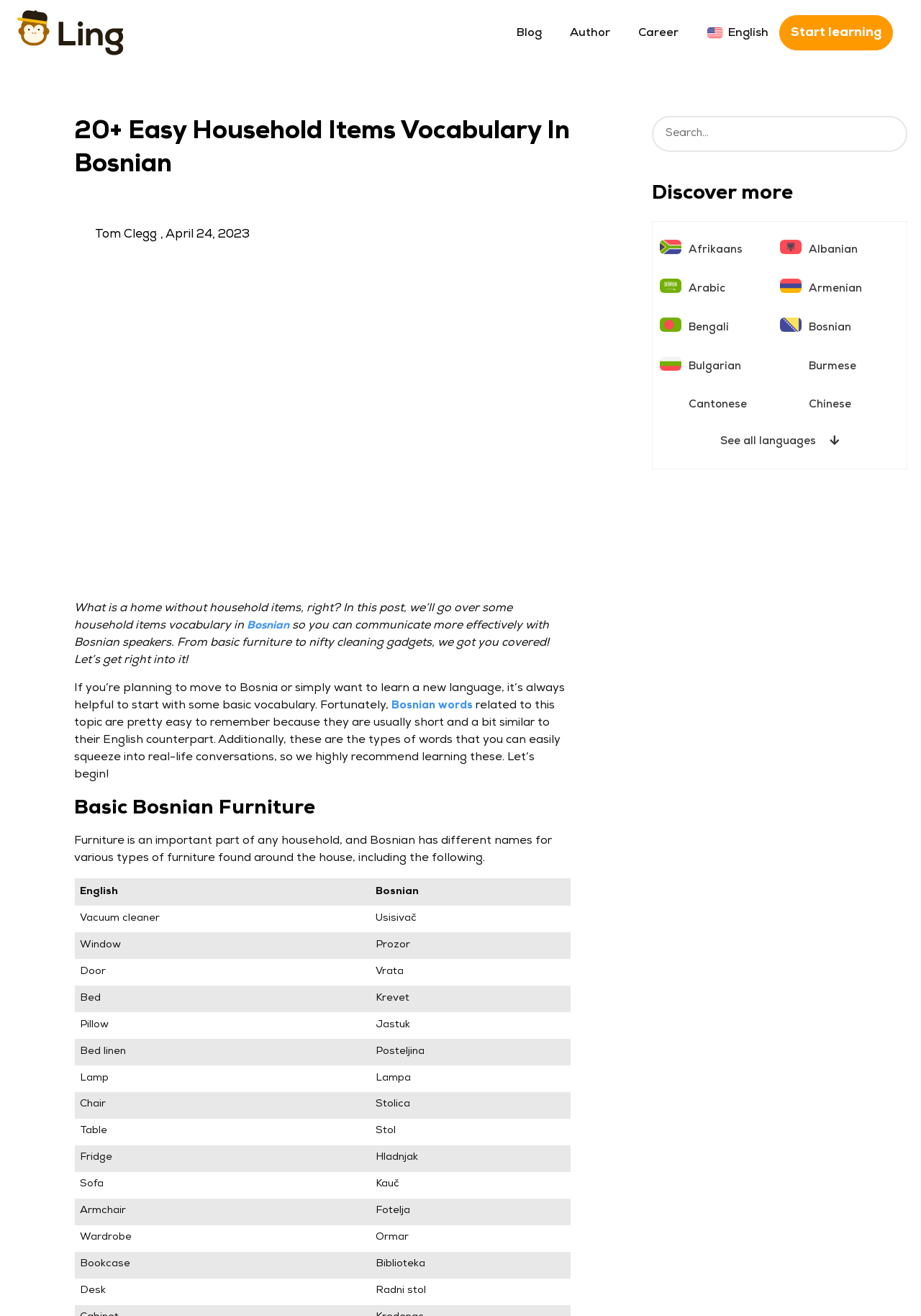With reference to the screenshot, provide a detailed response to the question below:
What is the topic of the blog post?

The blog post is focused on teaching readers the vocabulary related to household items in Bosnian language, as evident from the title and the content of the page.